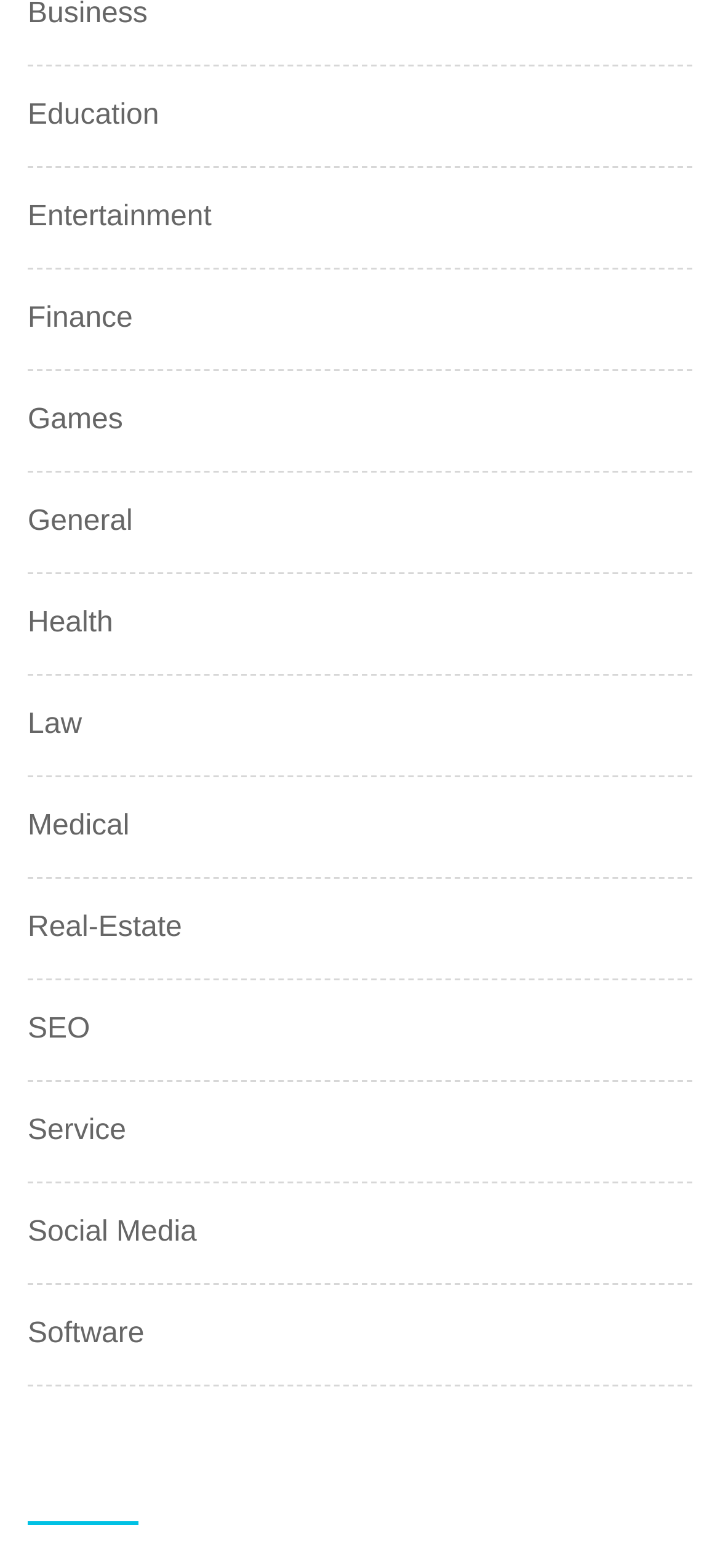Find and specify the bounding box coordinates that correspond to the clickable region for the instruction: "Browse Entertainment".

[0.038, 0.124, 0.294, 0.153]